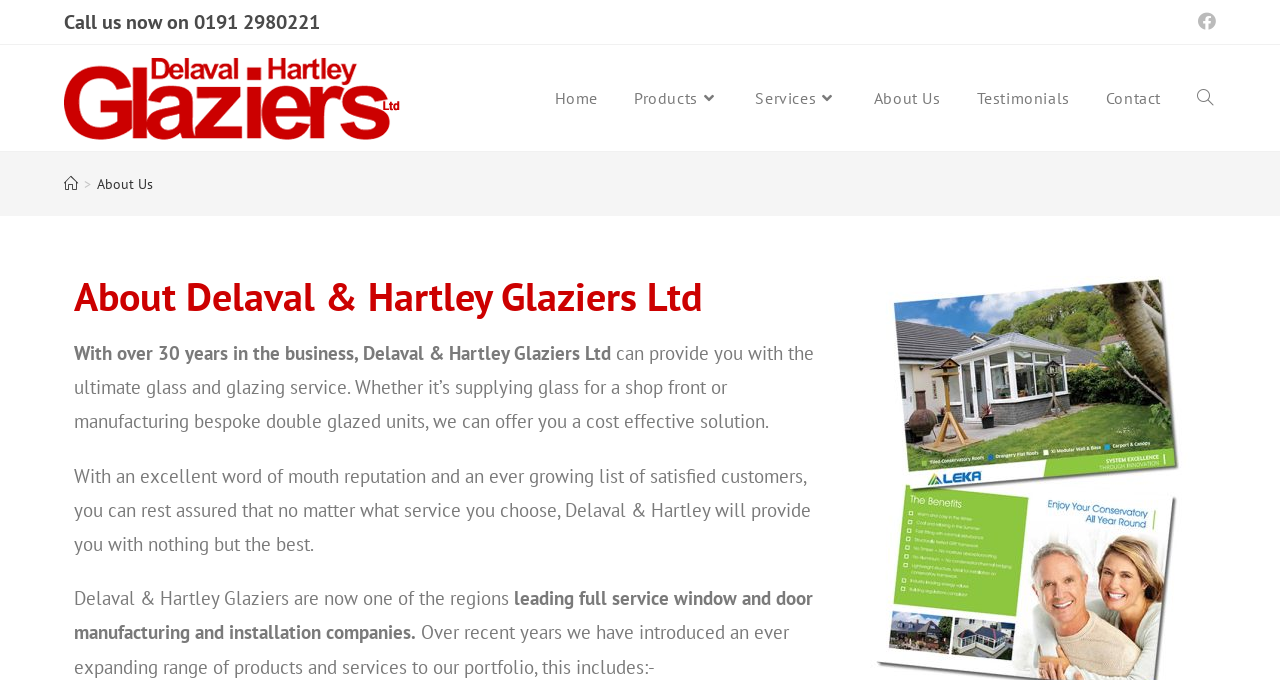What is the phone number to call?
Based on the image, provide your answer in one word or phrase.

0191 2980221